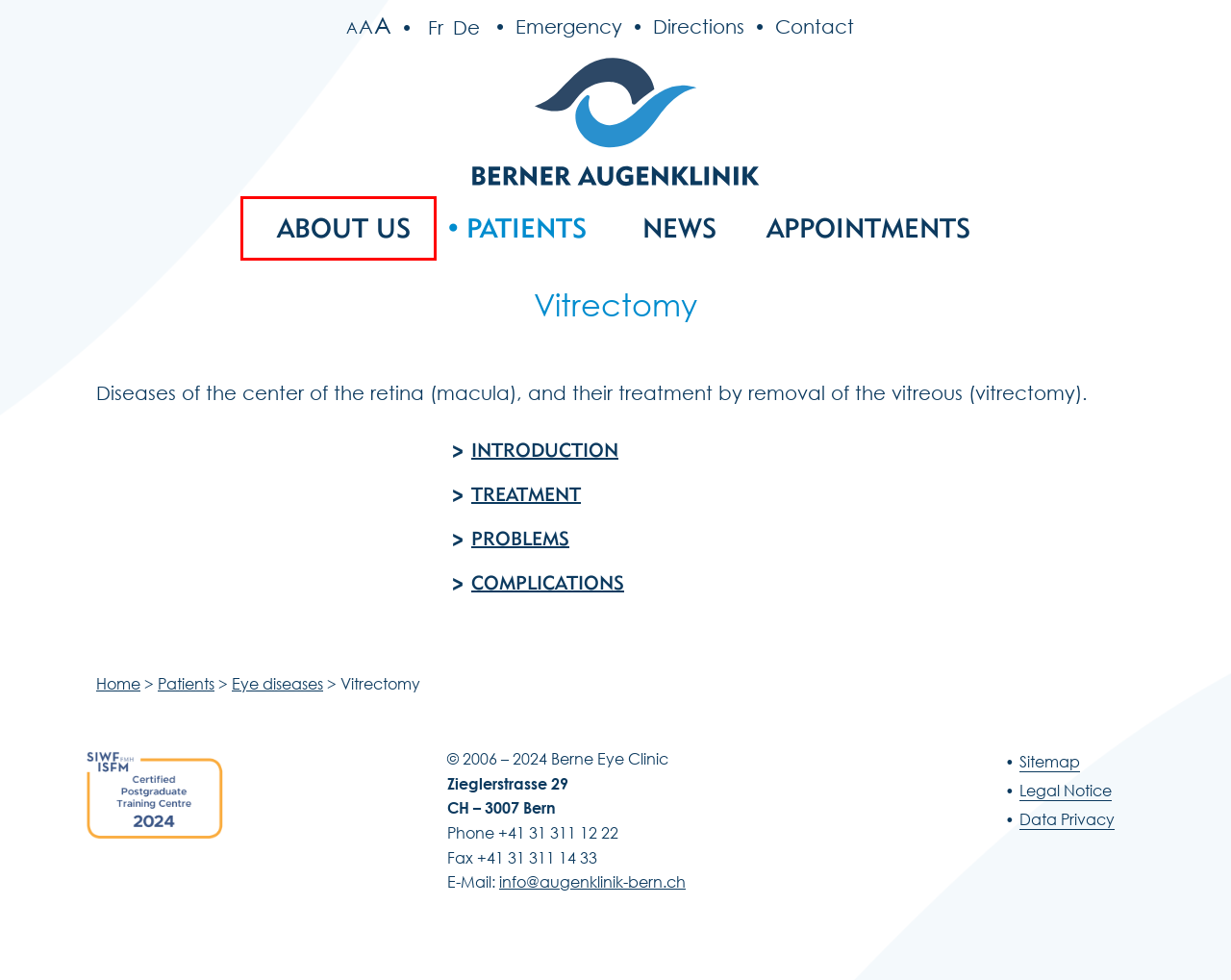You are provided with a screenshot of a webpage that includes a red rectangle bounding box. Please choose the most appropriate webpage description that matches the new webpage after clicking the element within the red bounding box. Here are the candidates:
A. Berner Augenklinik
B. Appointment – Berner Augenklinik
C. Legal Notice – Berner Augenklinik
D. Eye diseases – Berner Augenklinik
E. About us – Berner Augenklinik
F. Contact – Berner Augenklinik
G. News – Berner Augenklinik
H. Directions – Berner Augenklinik

E